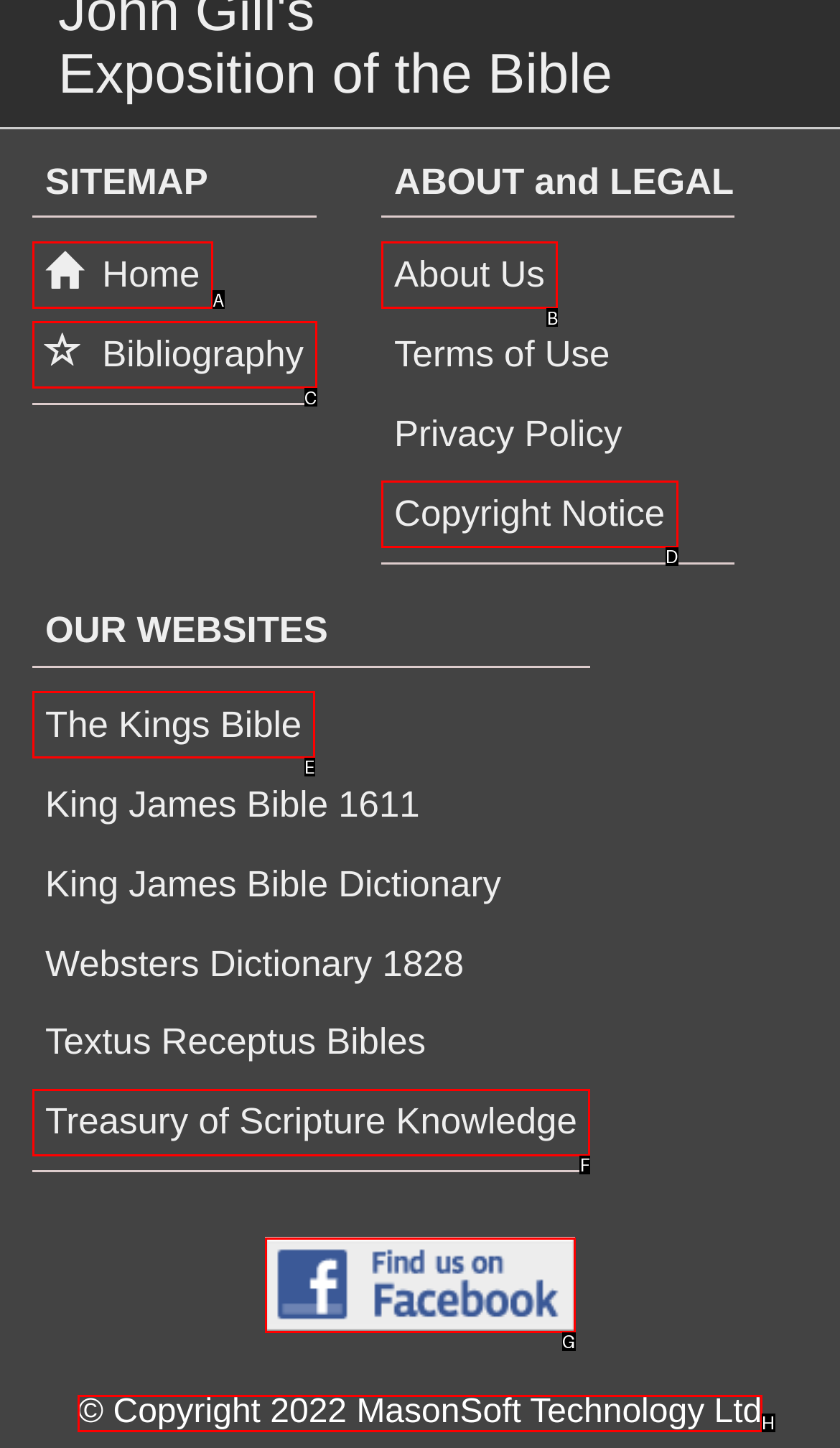Tell me which one HTML element best matches the description: Home Answer with the option's letter from the given choices directly.

A